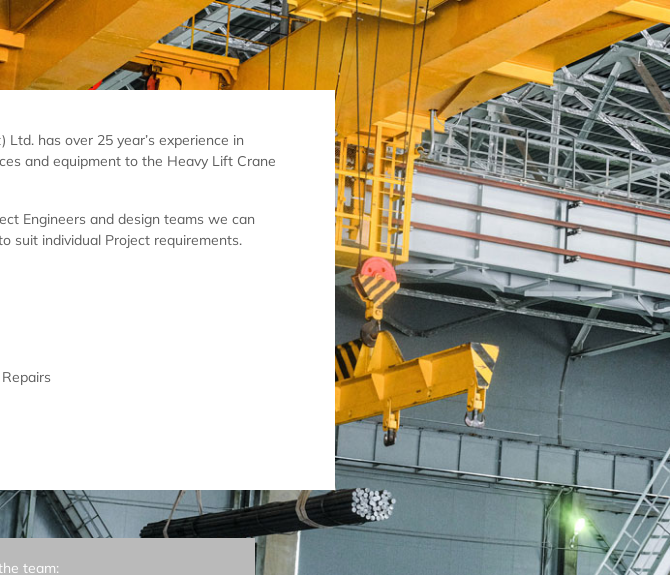Please provide a one-word or short phrase answer to the question:
What type of repairs does Henderson Engineering offer?

Welding repairs